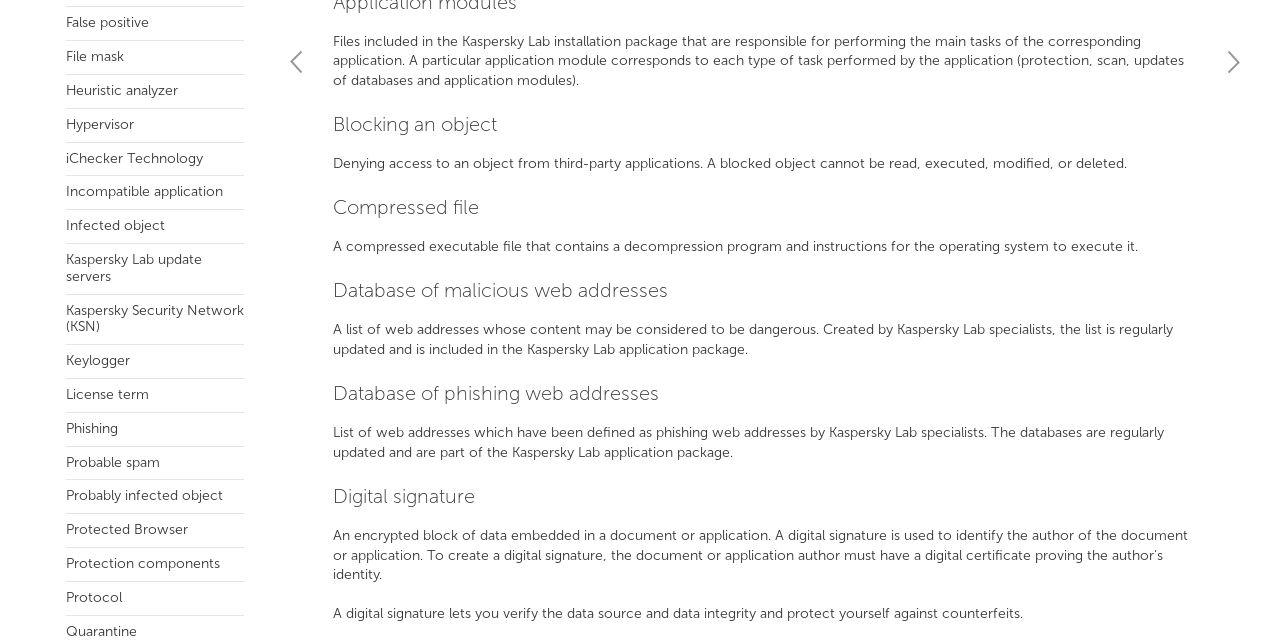Locate the bounding box of the UI element defined by this description: "Kaspersky Lab update servers". The coordinates should be given as four float numbers between 0 and 1, formatted as [left, top, right, bottom].

[0.052, 0.381, 0.191, 0.46]